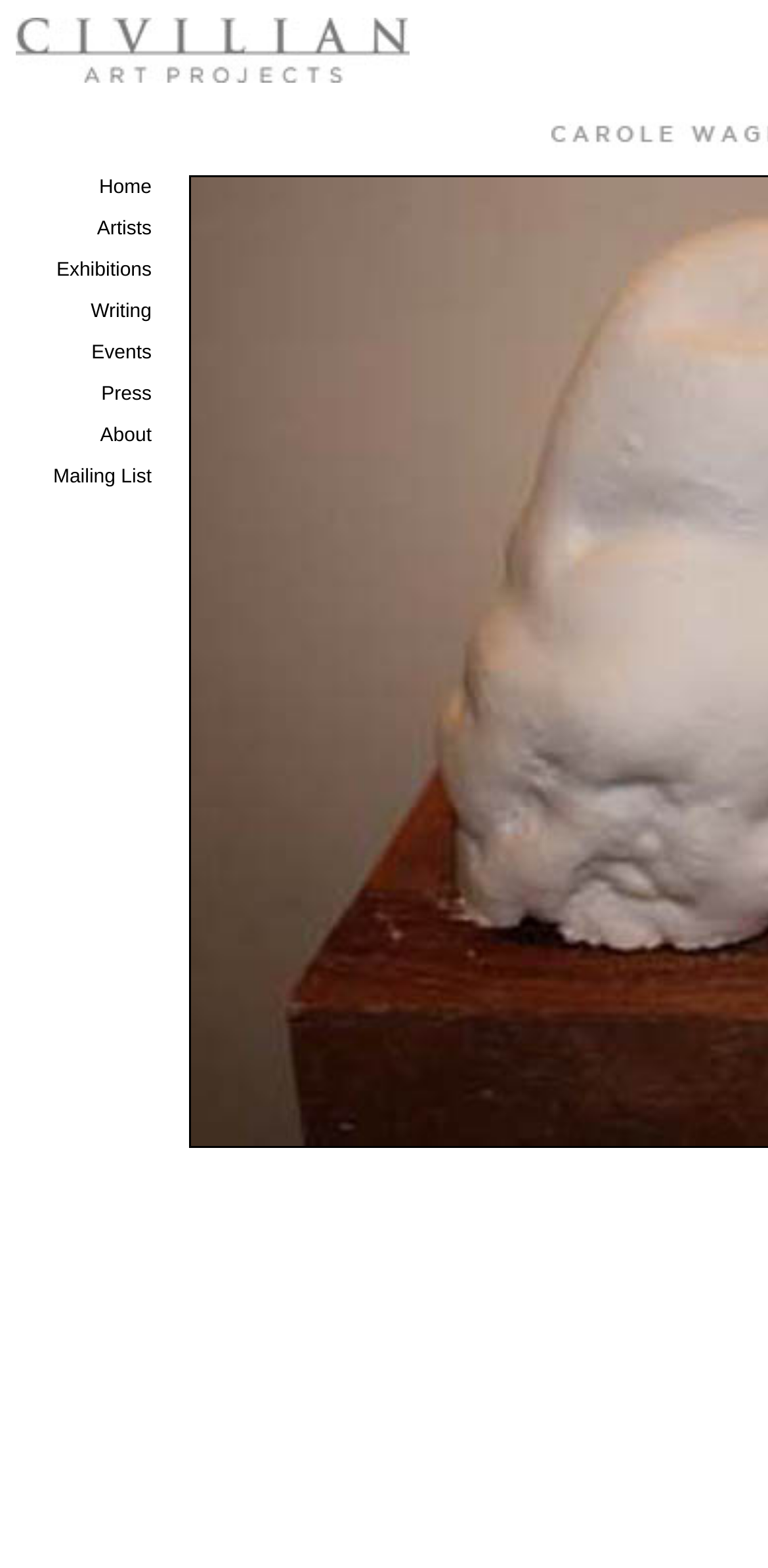Find the bounding box of the UI element described as follows: "Events".

[0.119, 0.219, 0.197, 0.232]